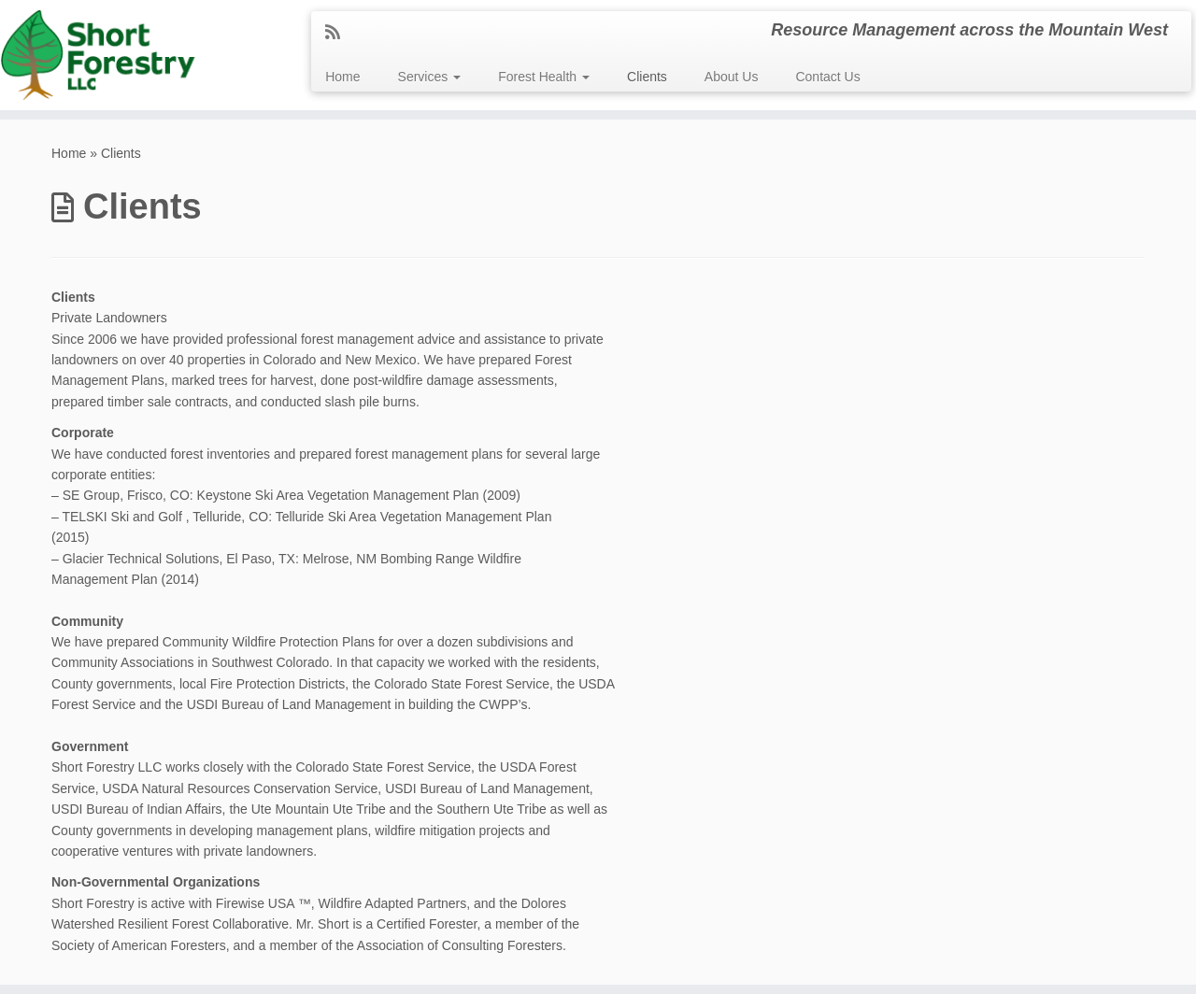Using floating point numbers between 0 and 1, provide the bounding box coordinates in the format (top-left x, top-left y, bottom-right x, bottom-right y). Locate the UI element described here: Home

[0.043, 0.145, 0.072, 0.16]